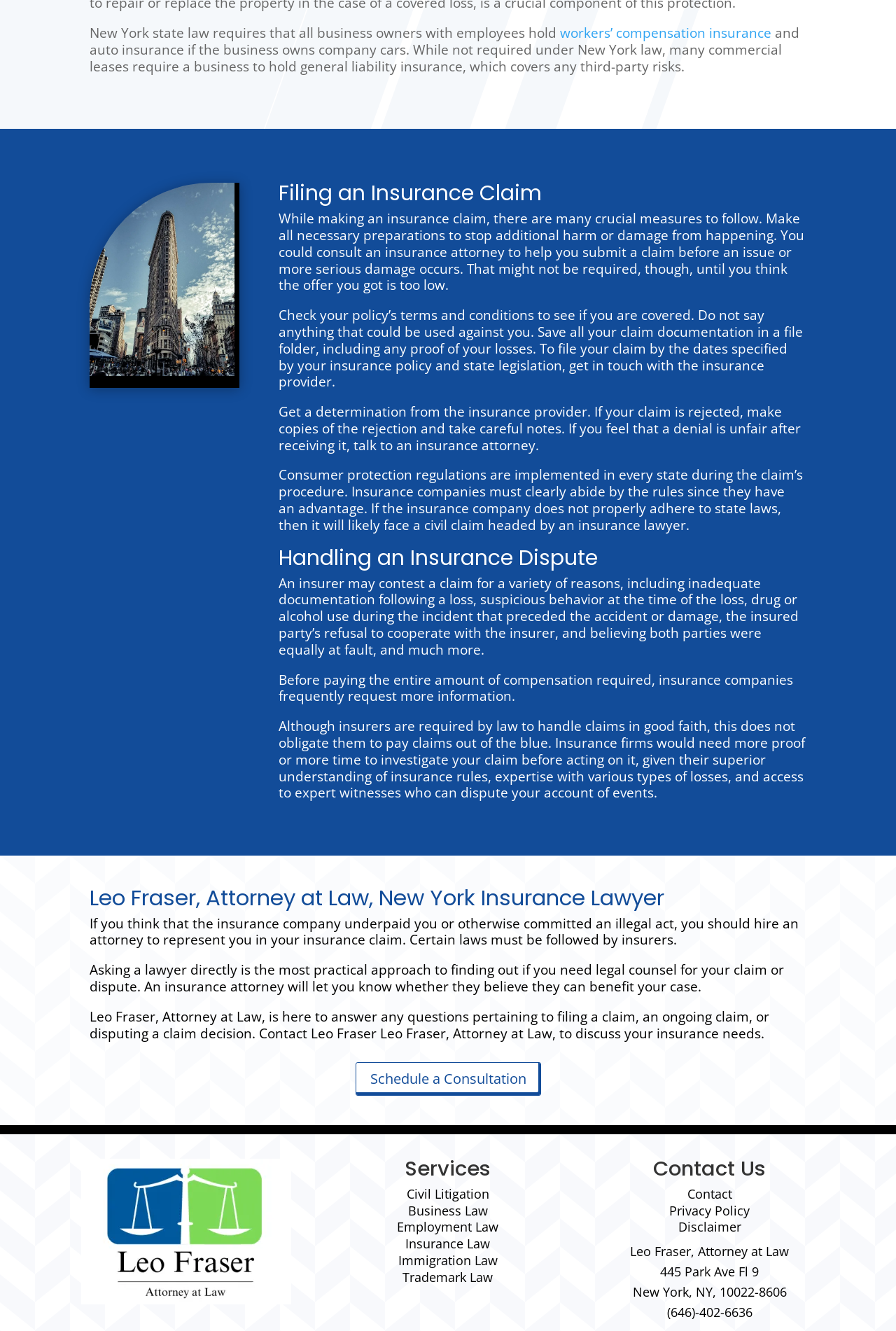Please answer the following question using a single word or phrase: 
Who can help with an insurance dispute?

Insurance attorney